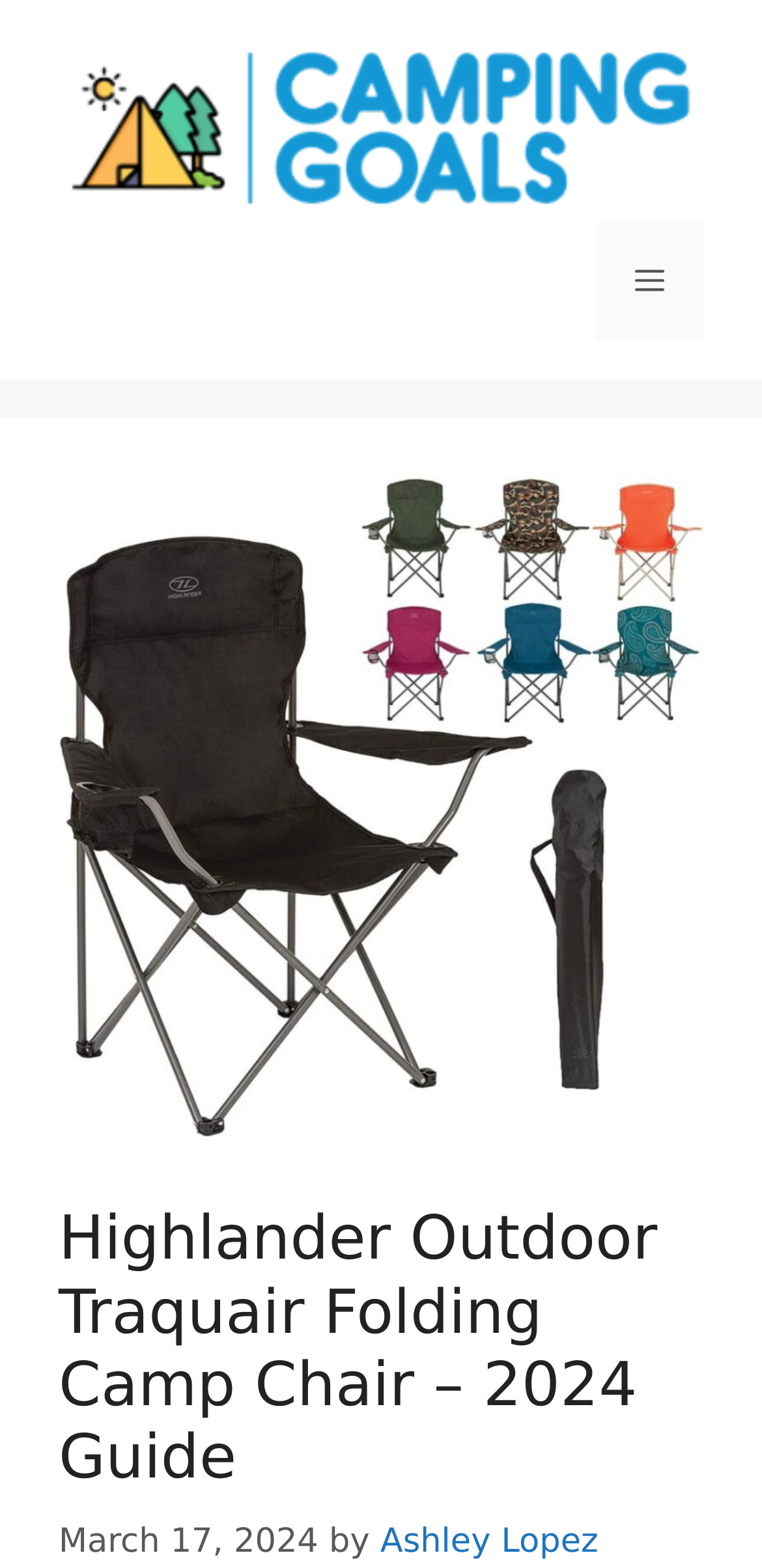What is the topic of the article?
Using the image as a reference, give an elaborate response to the question.

I found the answer by examining the heading element, which contains the text 'Highlander Outdoor Traquair Folding Camp Chair – 2024 Guide'. This indicates that the article is about the Highlander Outdoor Traquair Folding Camp Chair.